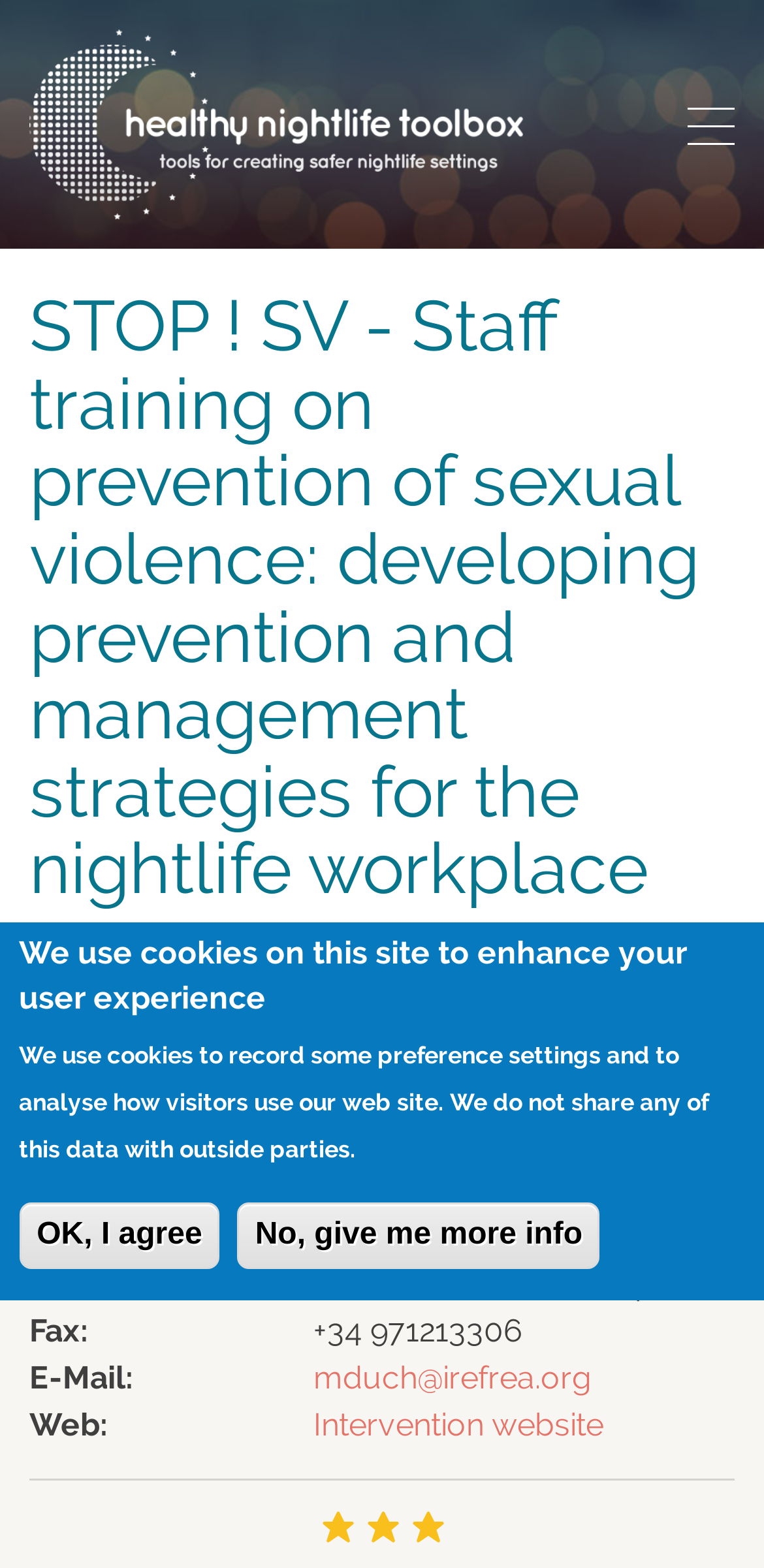Could you locate the bounding box coordinates for the section that should be clicked to accomplish this task: "Contact the project manager".

[0.41, 0.867, 0.774, 0.89]